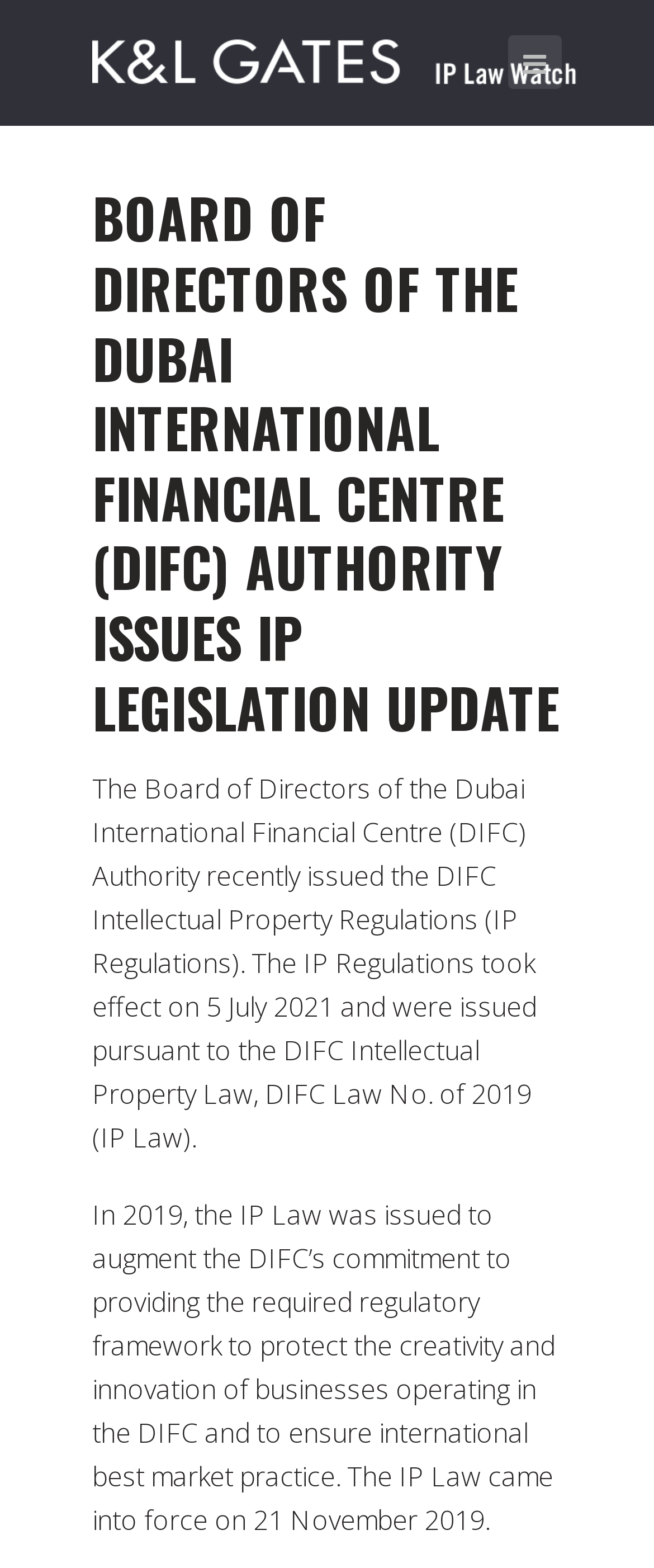Locate and extract the text of the main heading on the webpage.

BOARD OF DIRECTORS OF THE DUBAI INTERNATIONAL FINANCIAL CENTRE (DIFC) AUTHORITY ISSUES IP LEGISLATION UPDATE